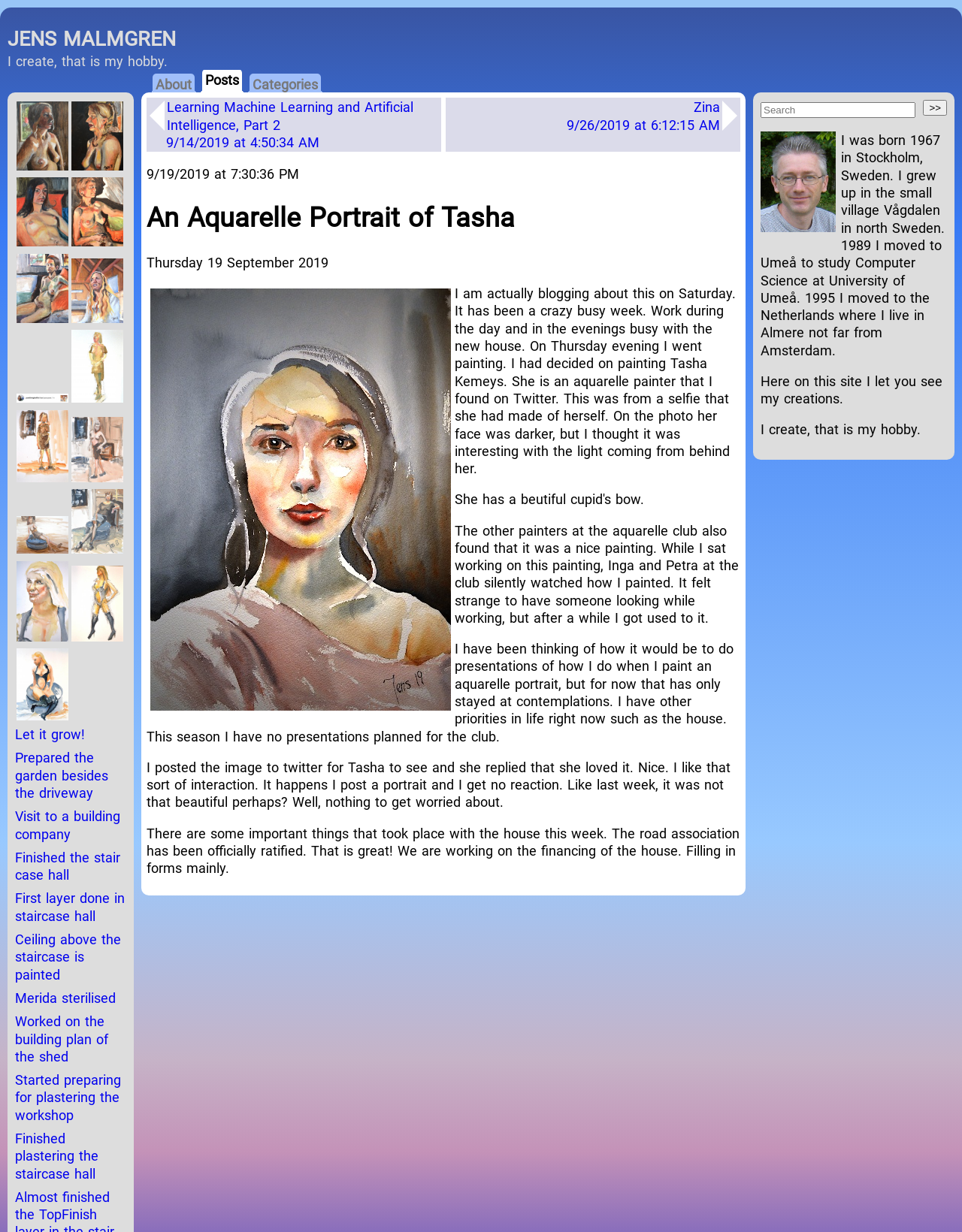Please determine the bounding box coordinates of the element to click on in order to accomplish the following task: "Read more about the author". Ensure the coordinates are four float numbers ranging from 0 to 1, i.e., [left, top, right, bottom].

[0.791, 0.107, 0.982, 0.291]